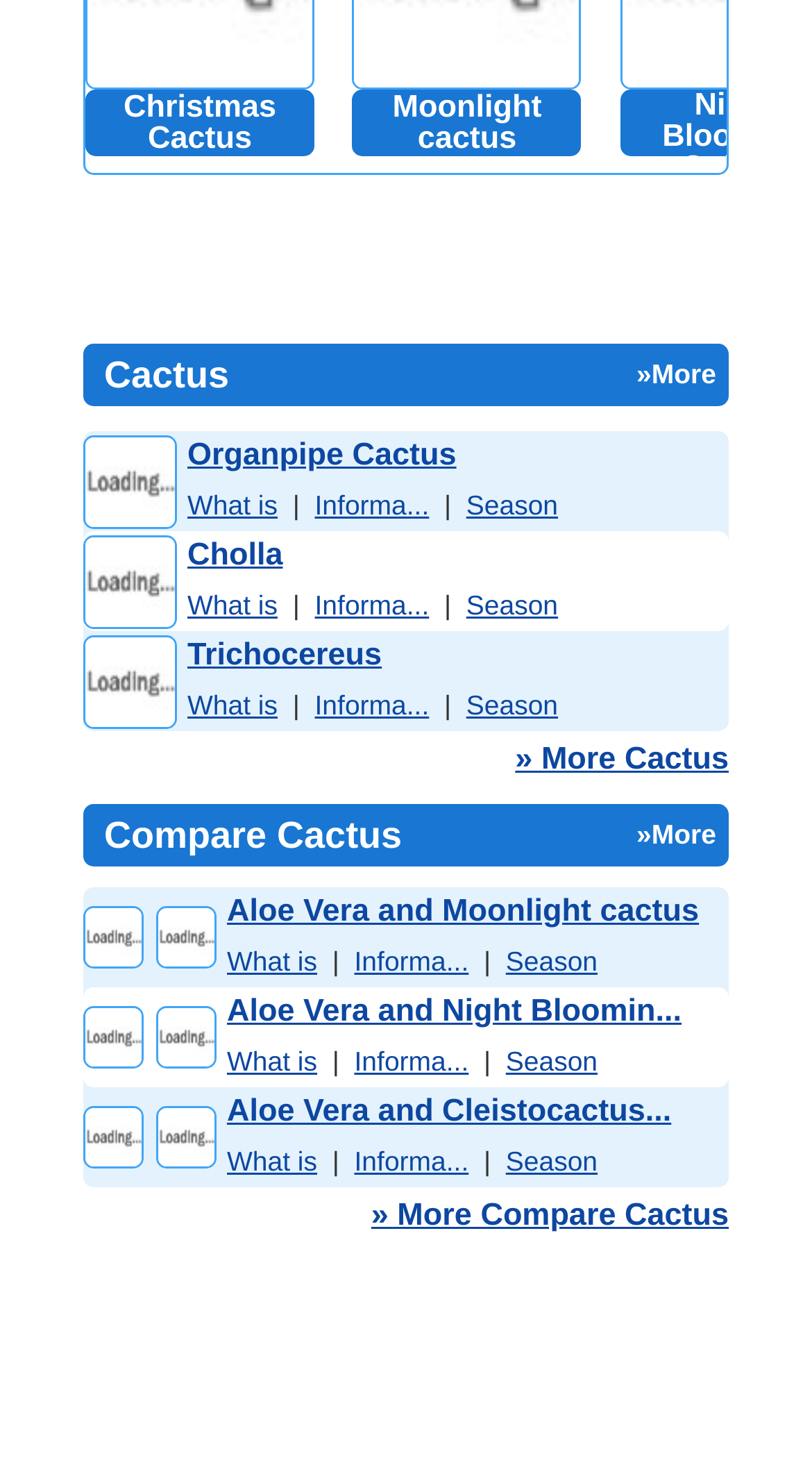What is the name of the cactus compared with Moonlight cactus?
Using the visual information, answer the question in a single word or phrase.

Aloe Vera